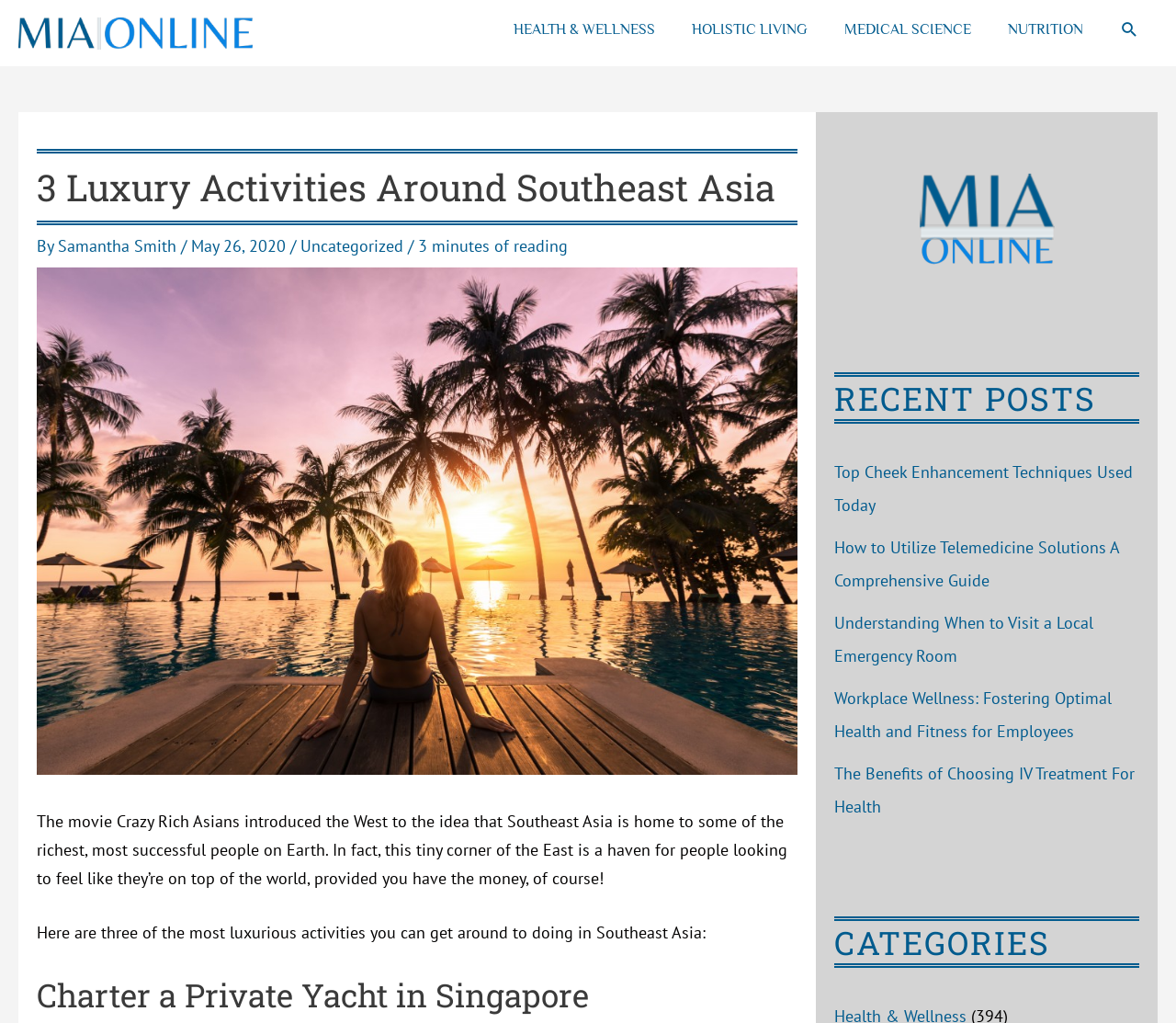What is the author of the article?
Based on the image, provide a one-word or brief-phrase response.

Samantha Smith